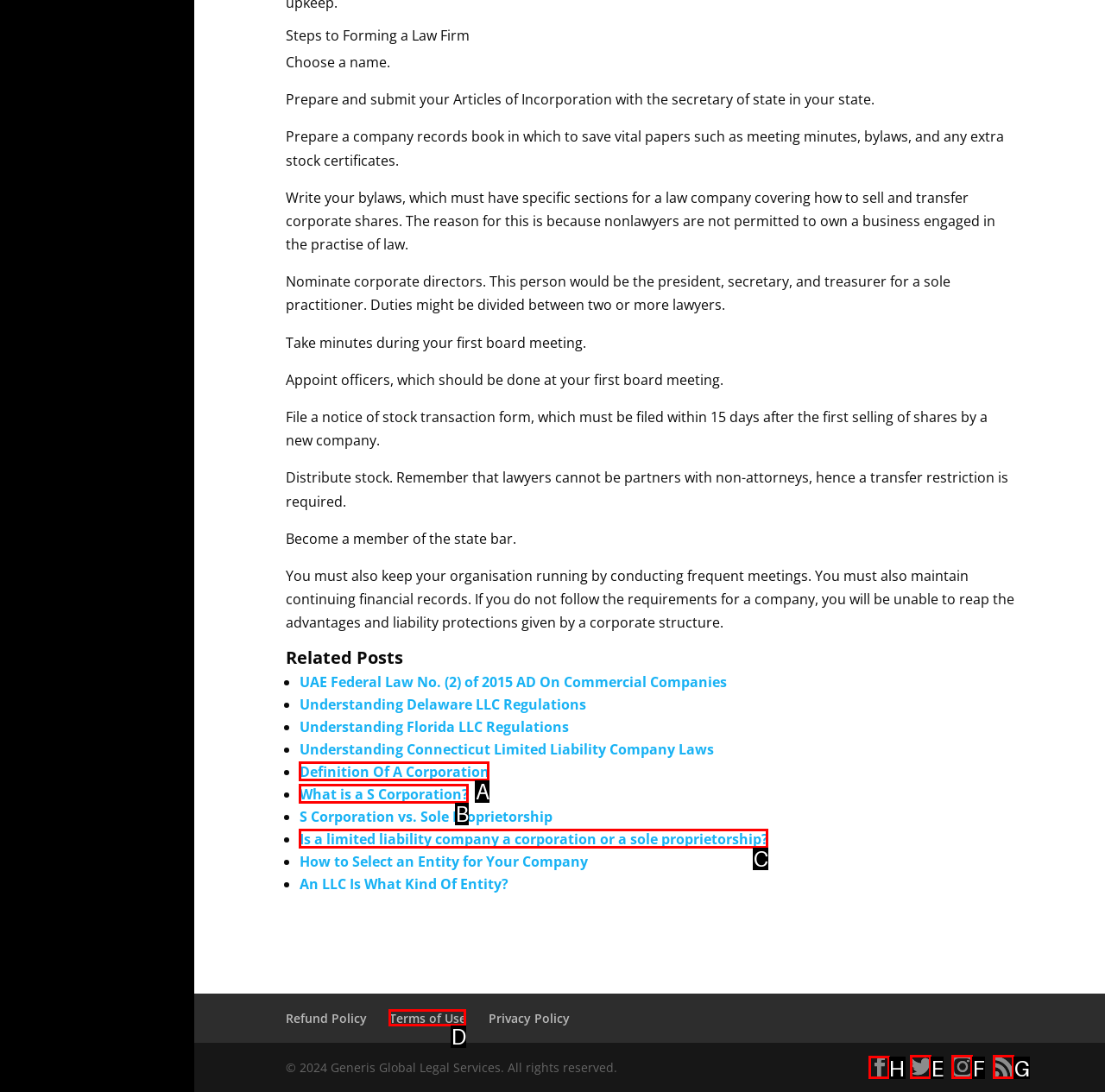Determine the HTML element to click for the instruction: Click on the Facebook icon.
Answer with the letter corresponding to the correct choice from the provided options.

H